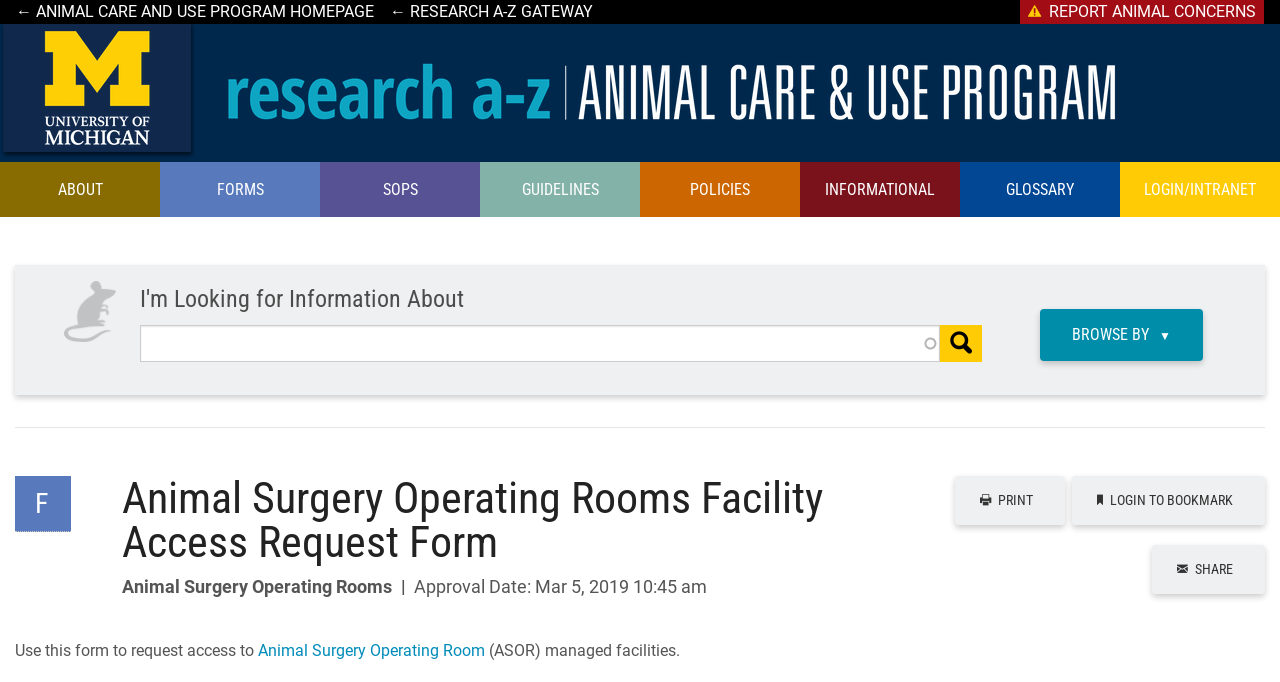Locate the bounding box coordinates of the area that needs to be clicked to fulfill the following instruction: "Login to bookmark". The coordinates should be in the format of four float numbers between 0 and 1, namely [left, top, right, bottom].

[0.838, 0.698, 0.988, 0.77]